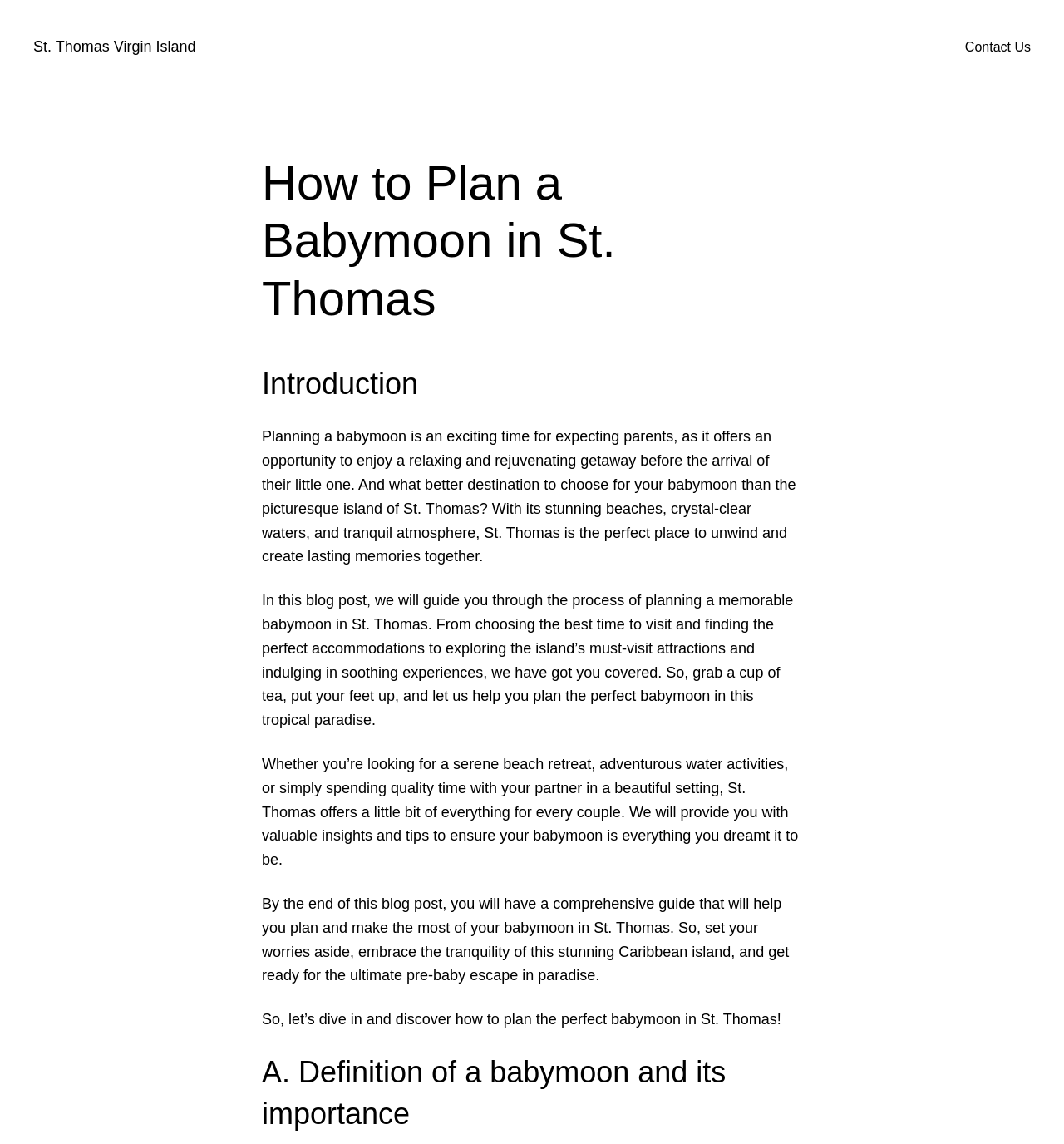Detail the various sections and features of the webpage.

The webpage is about planning a babymoon in St. Thomas, Virgin Island. At the top, there is a link to "St. Thomas Virgin Island" on the left and a "Contact Us" link on the right. Below these links, there is a main heading "How to Plan a Babymoon in St. Thomas" followed by a subheading "Introduction". 

The introduction section consists of four paragraphs of text, which describe the benefits of planning a babymoon, the attractions of St. Thomas, and the purpose of the blog post. These paragraphs are positioned in the middle of the page, spanning from the top third to the bottom third of the page. 

Below the introduction section, there is another heading "A. Definition of a babymoon and its importance", which marks the beginning of the main content of the blog post.